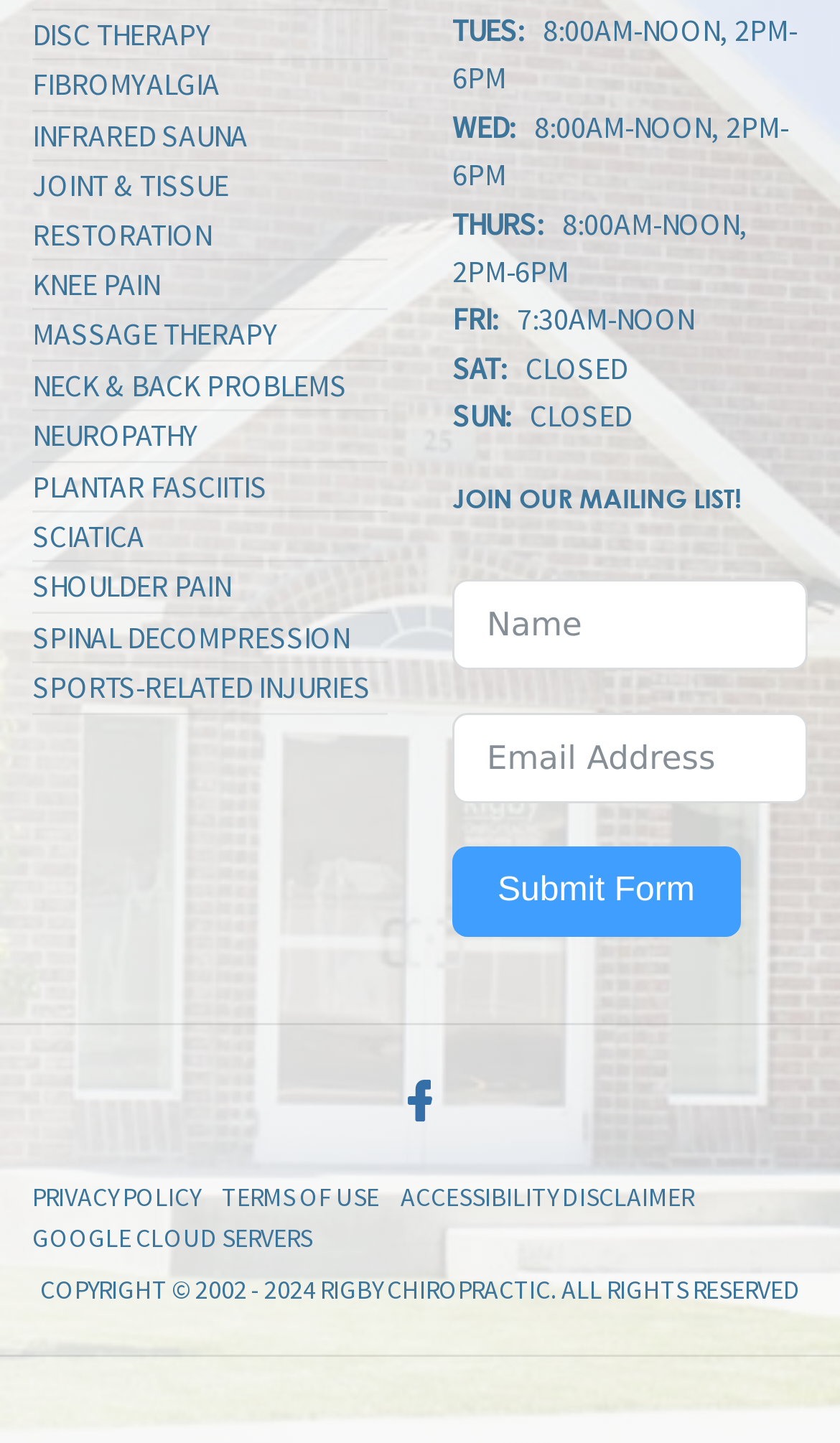Provide the bounding box coordinates for the area that should be clicked to complete the instruction: "Submit the Mailing List form".

[0.538, 0.586, 0.881, 0.649]